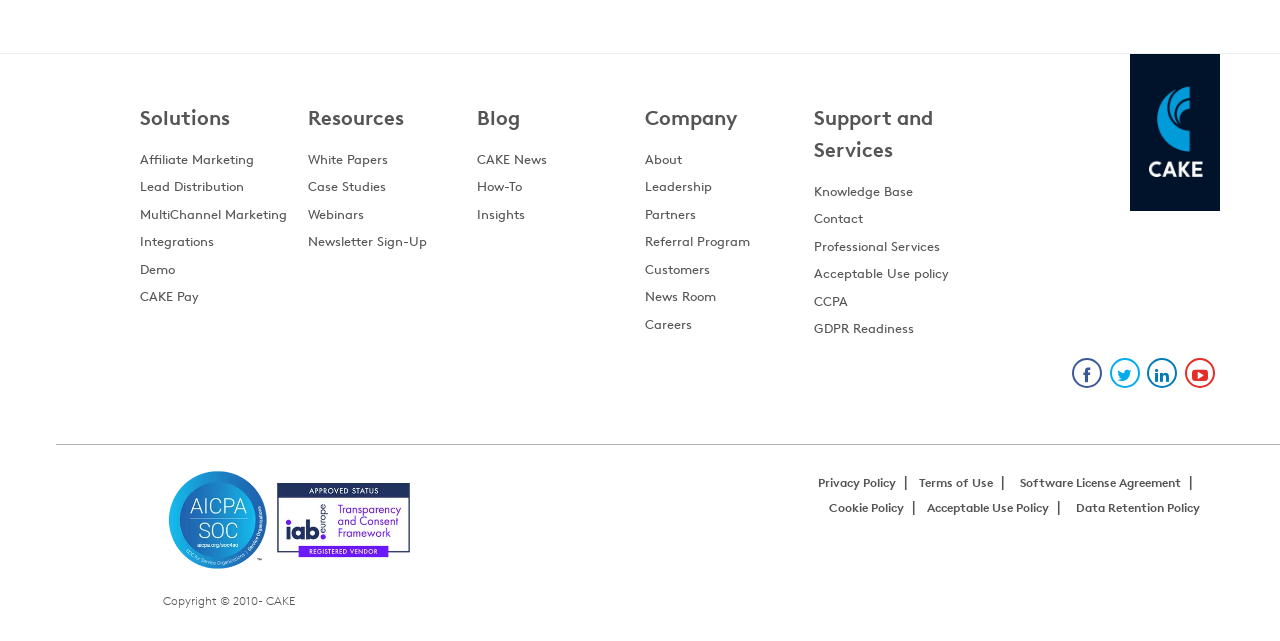What is the first item in the Resources section?
Answer the question with a single word or phrase, referring to the image.

White Papers